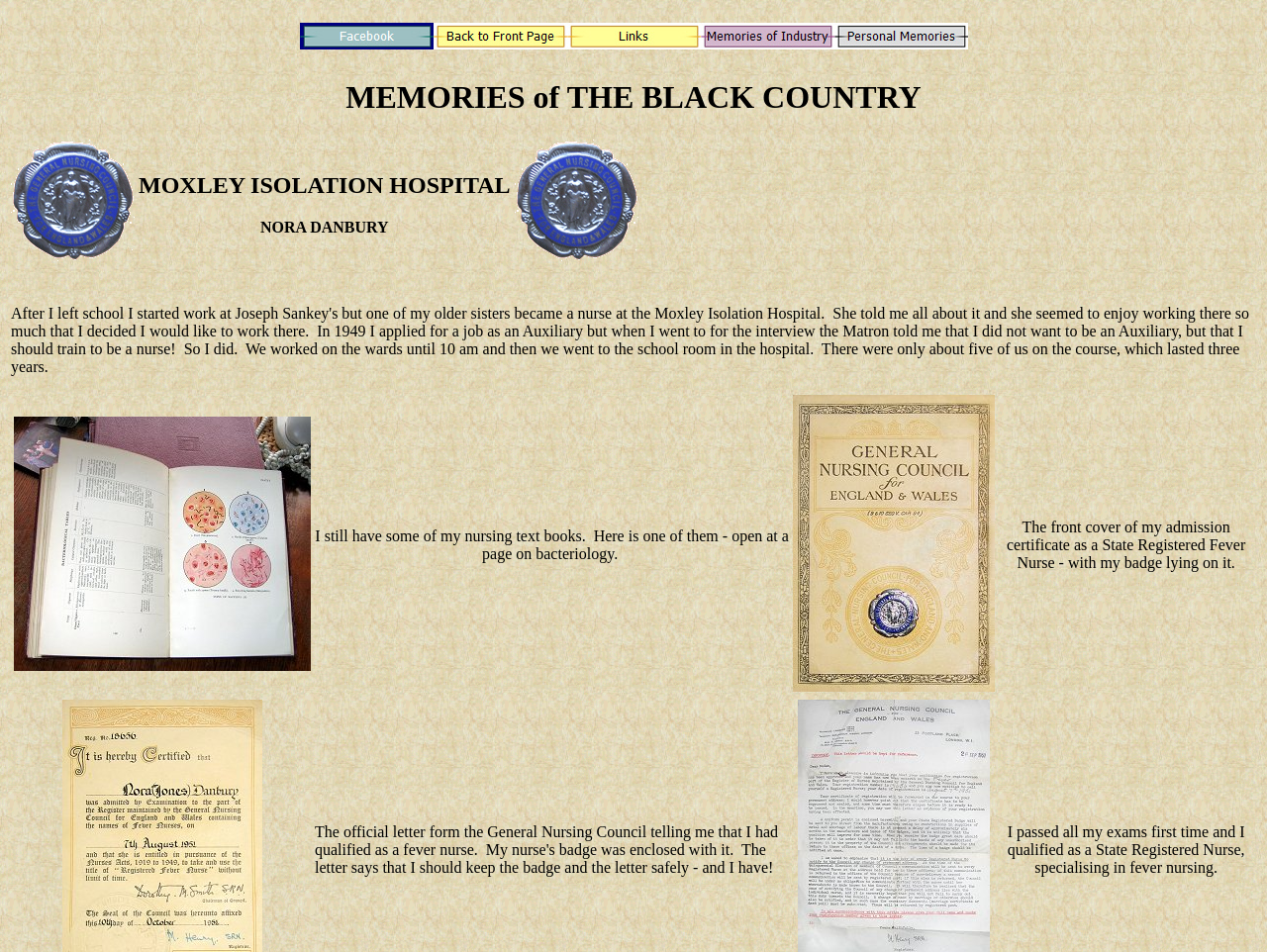Create a detailed summary of the webpage's content and design.

The webpage is dedicated to The Black Country Memories Club. At the top, there is a heading that lists several links, including "Facebook", "Back to Front Page", "Links", "Memories of Industry", and "Personal Memories", each accompanied by an image. 

Below the links, there is a prominent heading that reads "MEMORIES of THE BLACK COUNTRY". 

The main content of the webpage is organized in a table layout. The first row of the table contains three cells. The first cell displays an image of a "Nursing Council Badge". The second cell contains a heading "MOXLEY ISOLATION HOSPITAL" and some text. The third cell displays another image of a "Nursing Council Badge". 

Below this row, there is another table with four cells. The first cell displays an image of a "Nursing Text Book". The second cell contains a paragraph of text describing the nursing text book. The third cell displays an image of a "Certificate Cover". The fourth cell contains a paragraph of text describing the certificate cover.